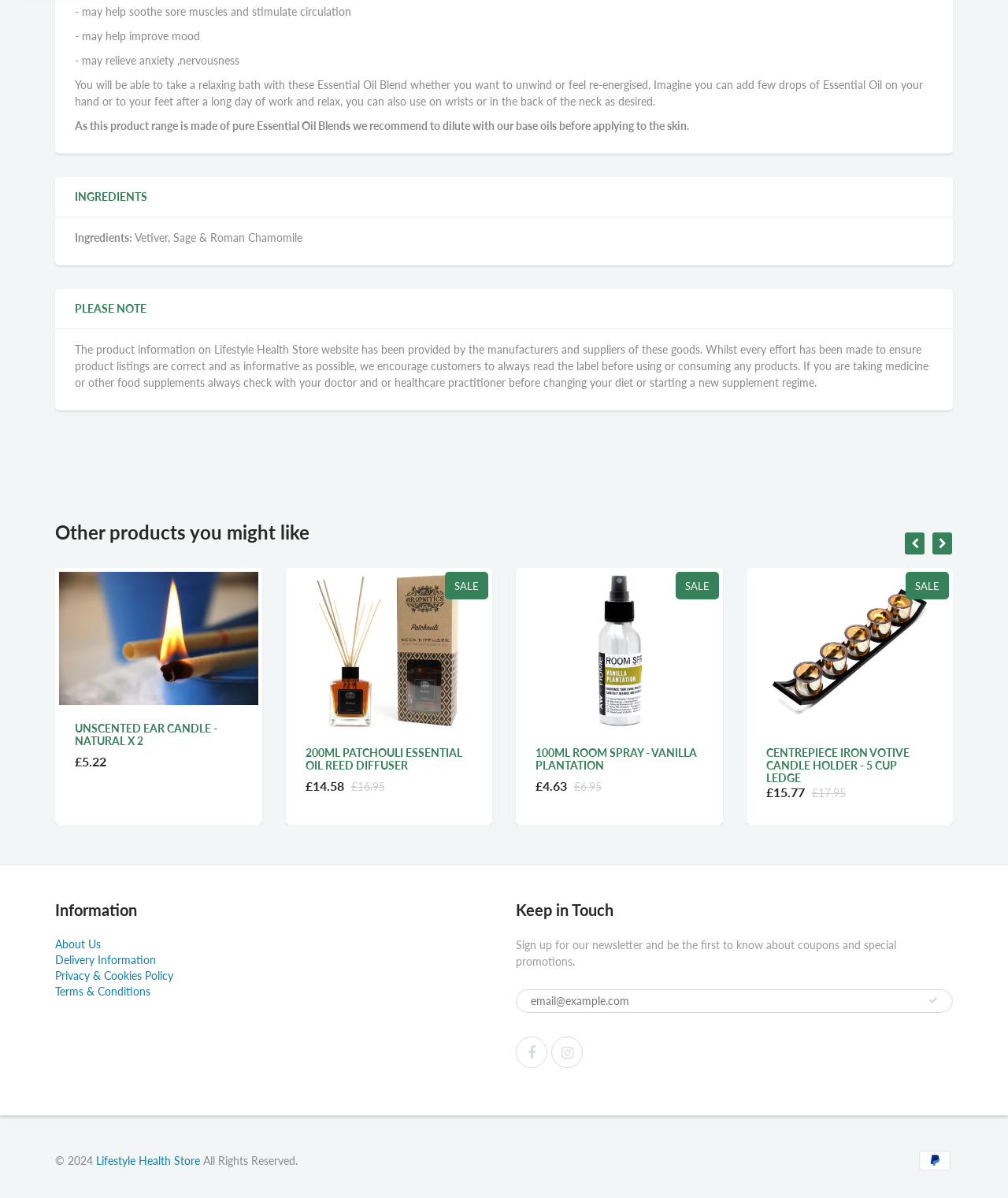Point out the bounding box coordinates of the section to click in order to follow this instruction: "Click the PayPal image".

[0.912, 0.96, 0.943, 0.977]